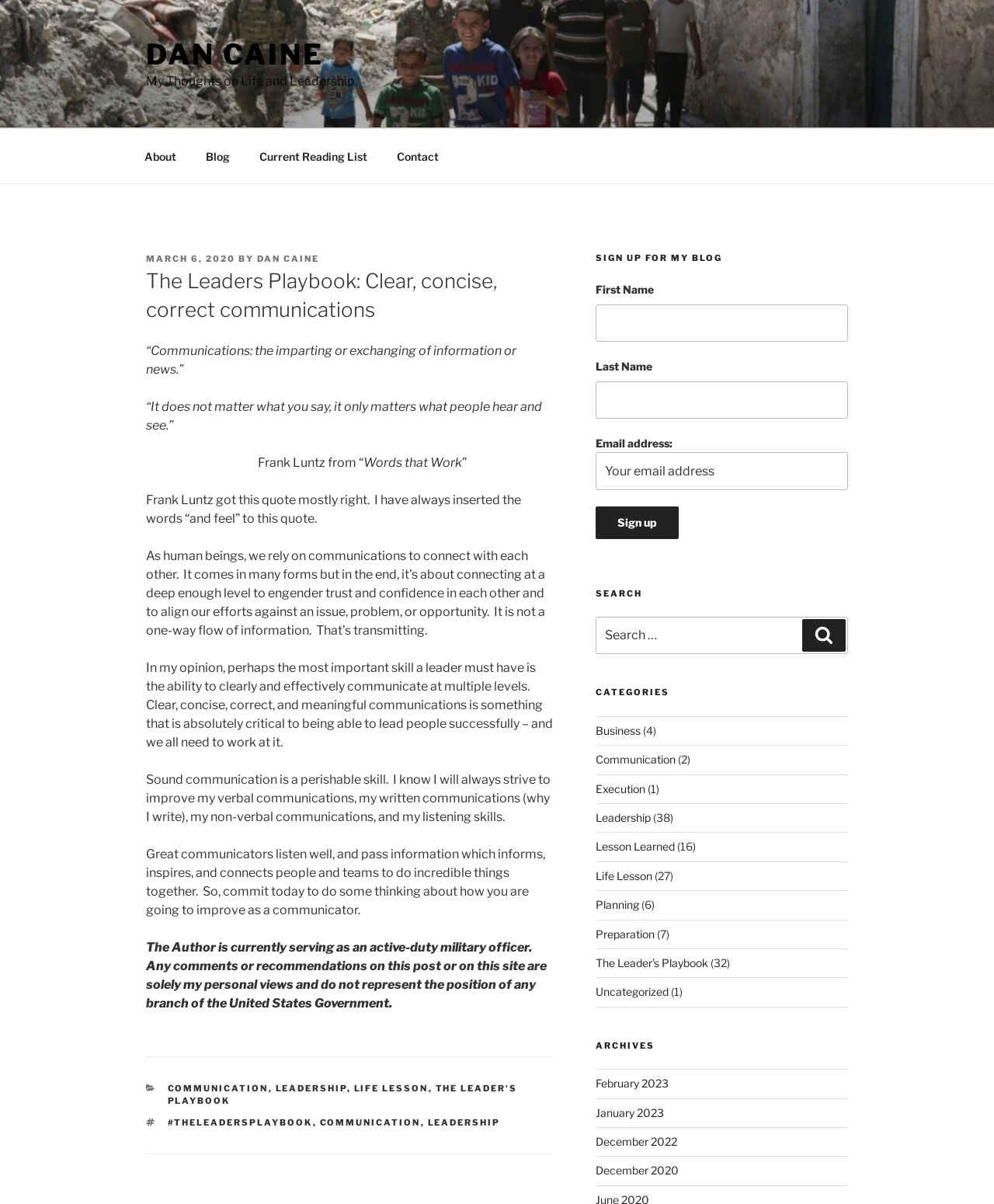Please identify the bounding box coordinates of the region to click in order to complete the task: "Sign up for the blog". The coordinates must be four float numbers between 0 and 1, specified as [left, top, right, bottom].

[0.599, 0.42, 0.682, 0.448]